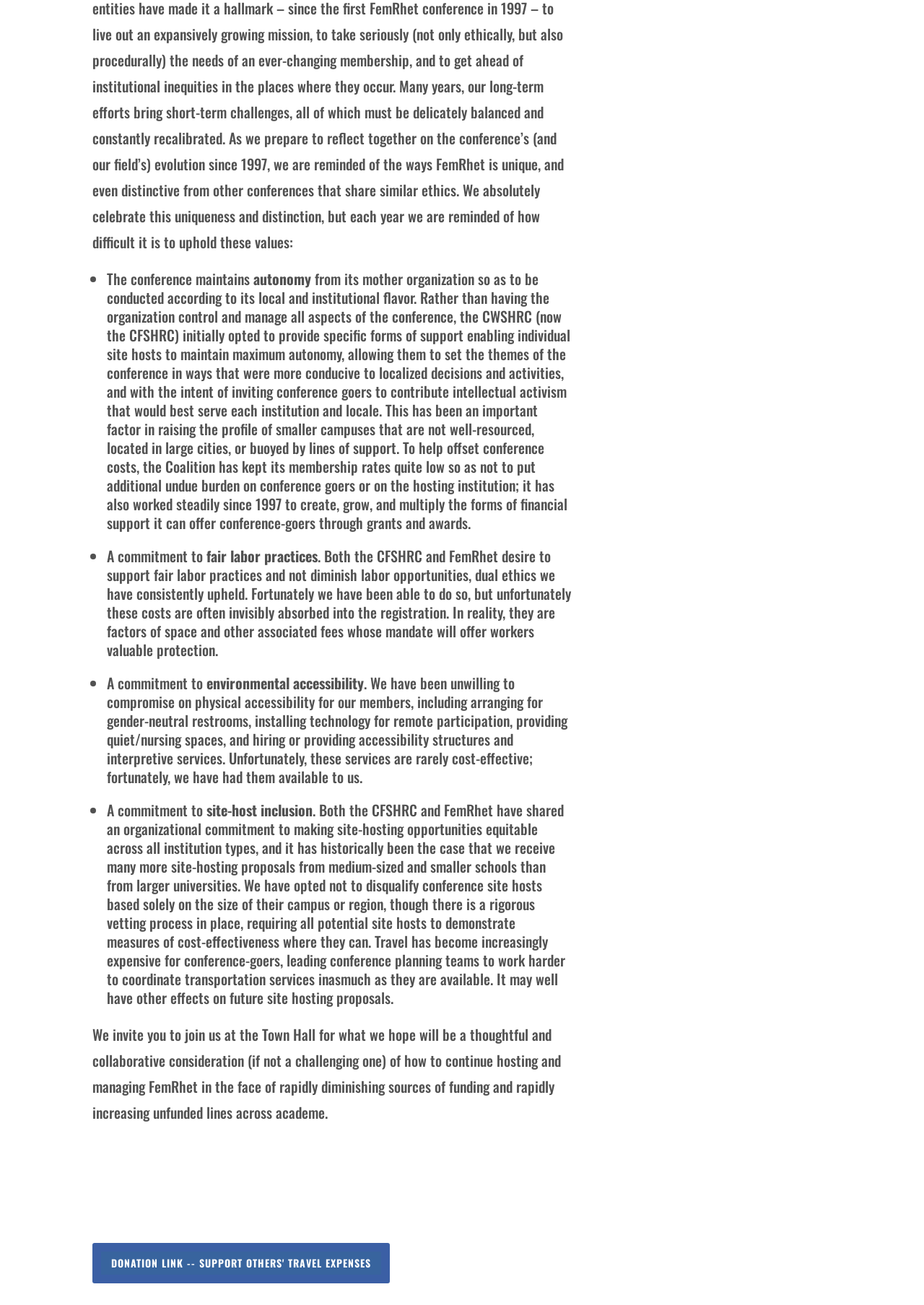What is the purpose of the DONATION LINK?
Please look at the screenshot and answer using one word or phrase.

Support others' travel expenses